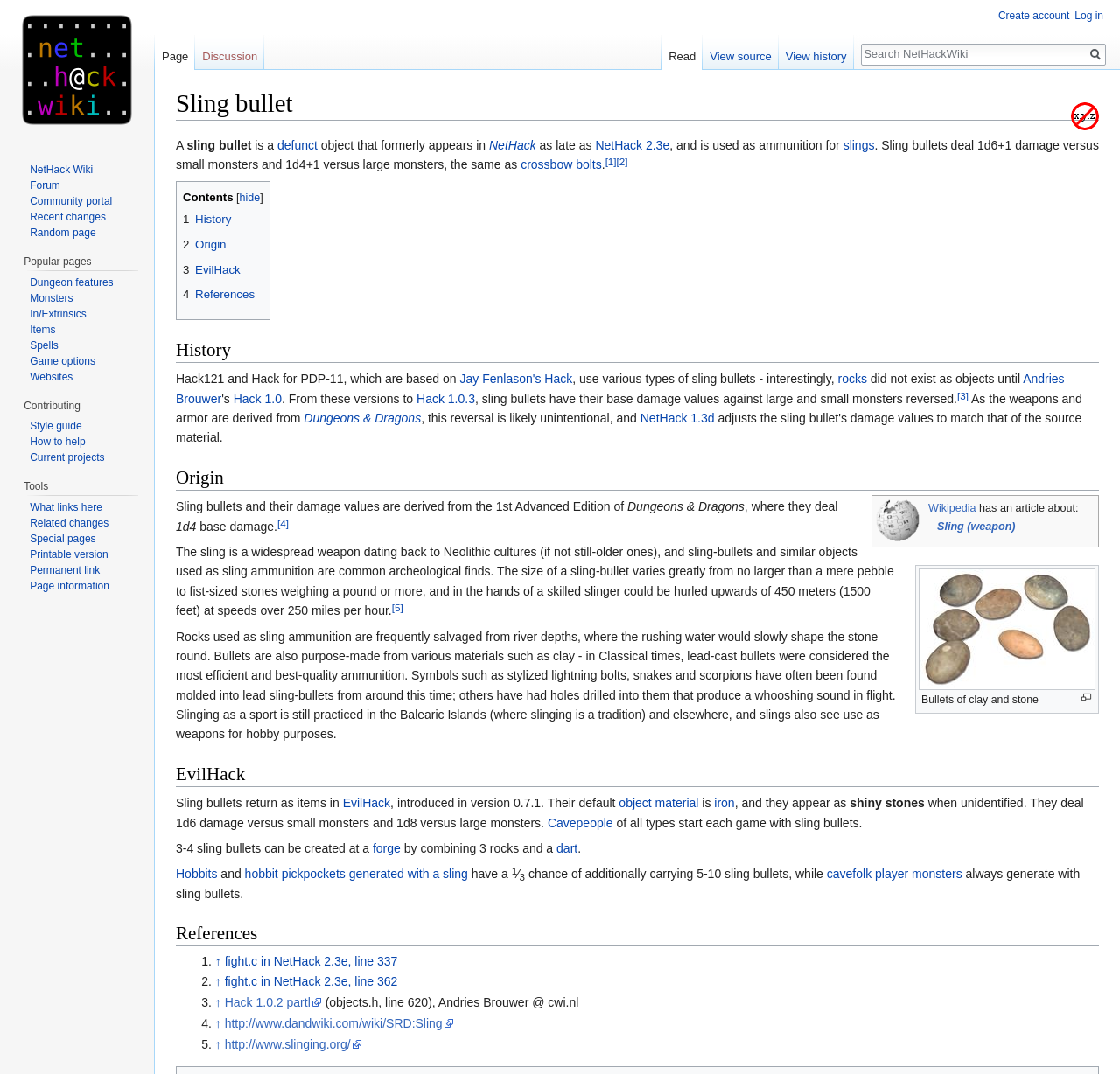Using the element description: "title="Visit the main page"", determine the bounding box coordinates. The coordinates should be in the format [left, top, right, bottom], with values between 0 and 1.

[0.006, 0.0, 0.131, 0.13]